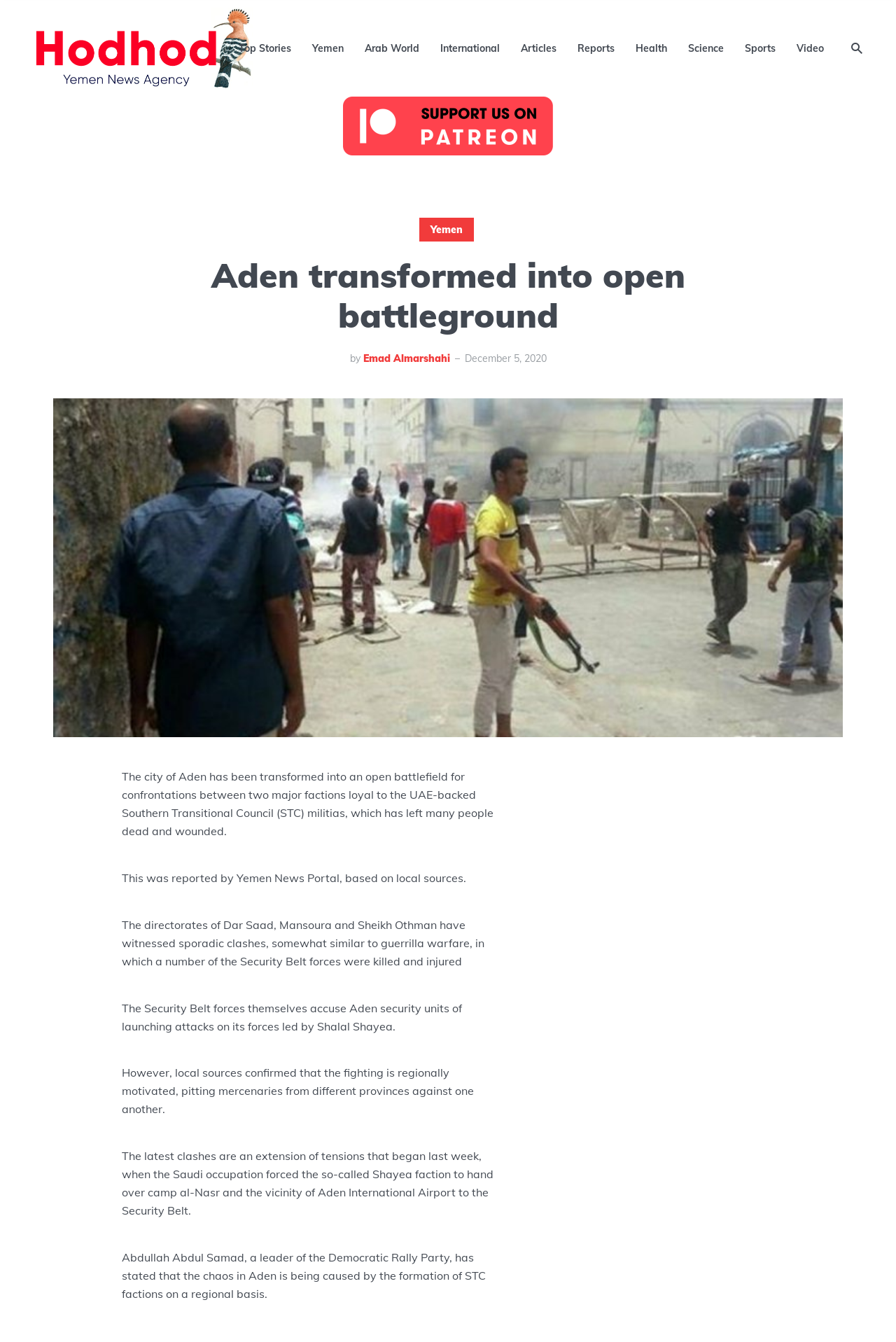What is the name of the party led by Abdullah Abdul Samad?
Answer the question with a detailed explanation, including all necessary information.

I found the answer by looking at the static text element at the bottom of the article, which mentions Abdullah Abdul Samad as a leader of the Democratic Rally Party.